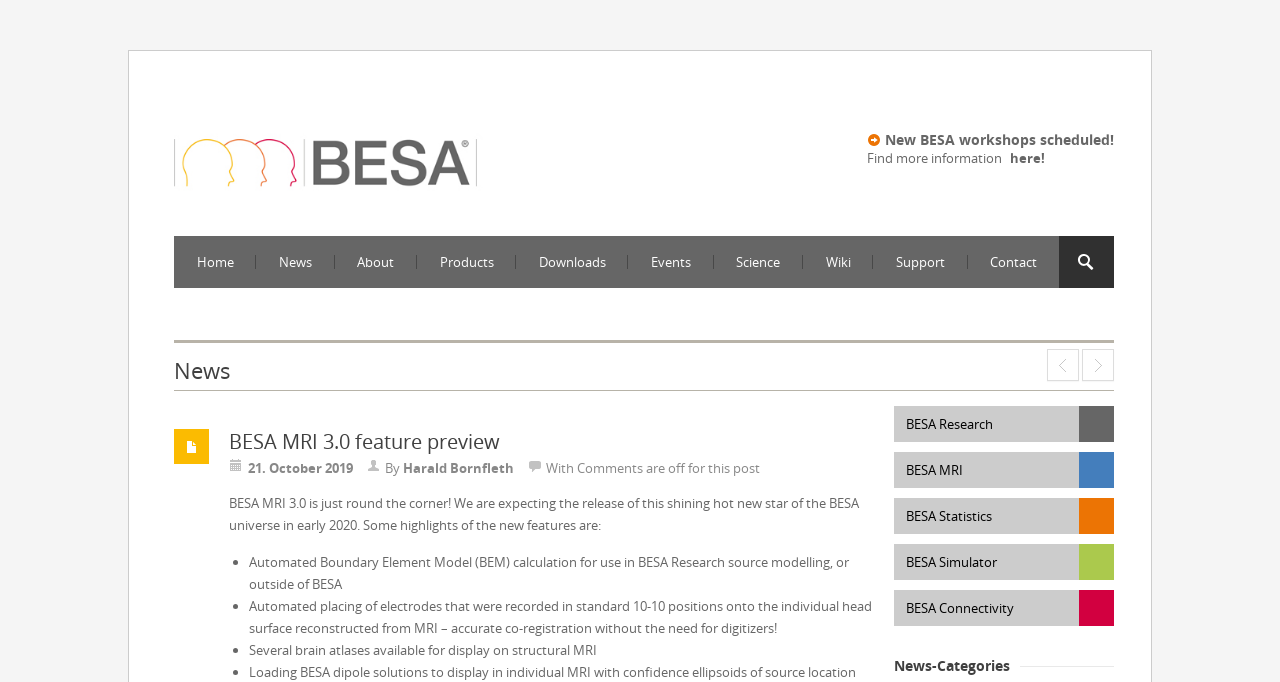Offer a detailed explanation of the webpage layout and contents.

This webpage is about BESA GmbH, a leading innovator in digital EEG and MEG software for research and clinical applications. At the top, there is a logo image with the text "BESA® | Brain Electrical Source Analysis". Below the logo, there are several links to different sections of the website, including "Home", "News", "About", "Products", "Downloads", "Events", "Science", "Wiki", "Support", and "Contact". 

To the right of these links, there is a search box. Below the search box, there is a horizontal separator line. 

The main content of the webpage is divided into two sections. On the left, there is a "News" section with several news articles. The first article is titled "Double bonus: Pre-order BESA MRI 3.0 at old price and secure 20% discount on all other BESA products". The second article is titled "BESA – MATLAB interaction: powerful new scripts available for free download". 

On the right, there is a "BESA MRI 3.0 feature preview" section. This section has a heading with the same title and a link to the preview. Below the heading, there is a paragraph of text describing the upcoming release of BESA MRI 3.0 in early 2020 and highlighting some of its new features, including automated boundary element model calculation, automated placing of electrodes, and the availability of several brain atlases. These features are listed in bullet points. 

At the bottom of the page, there are links to different BESA products, including BESA Research, BESA MRI, BESA Statistics, BESA Simulator, and BESA Connectivity. Finally, there is a "News-Categories" heading, but it does not appear to have any associated content.